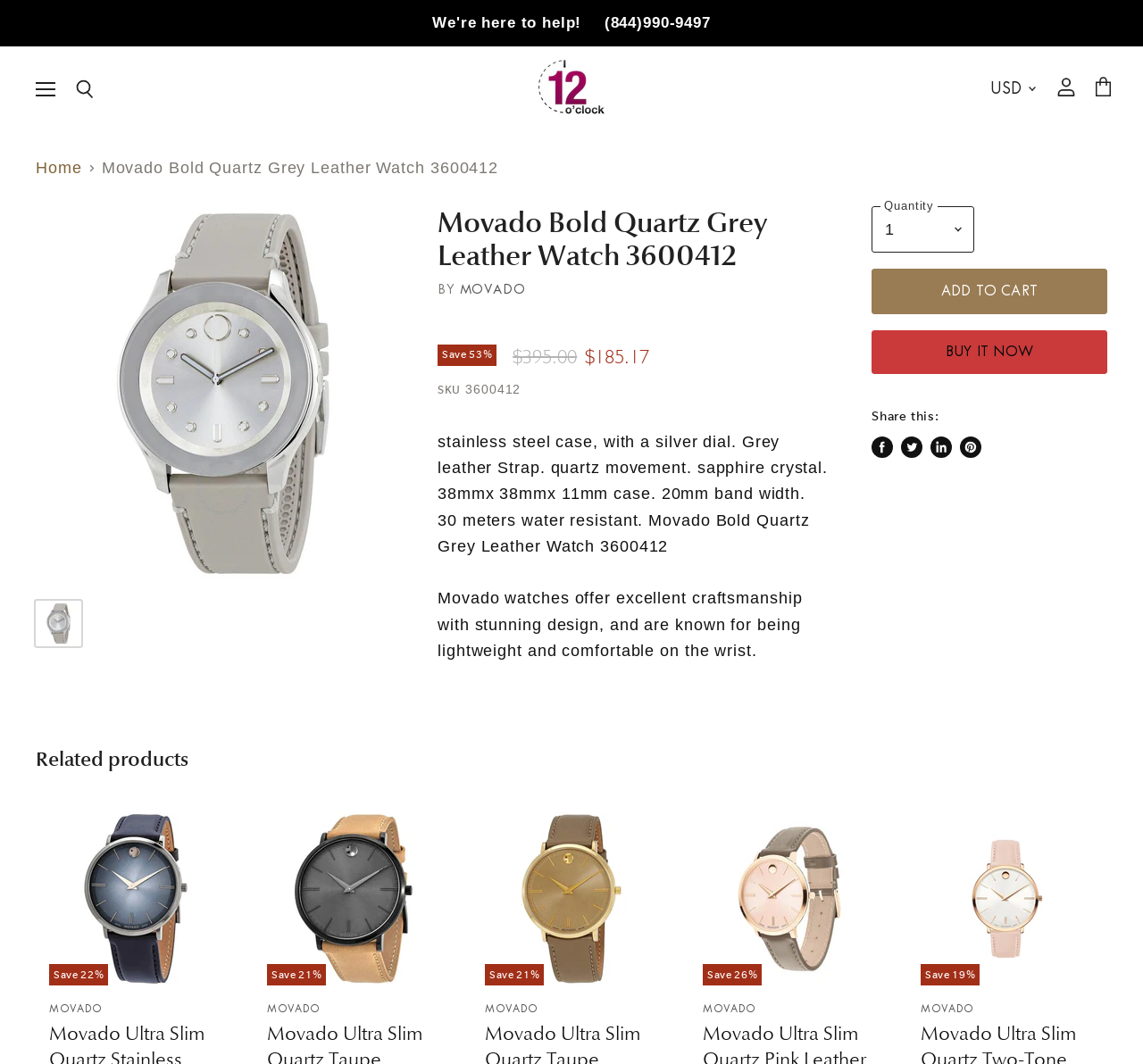Please identify the bounding box coordinates for the region that you need to click to follow this instruction: "View cart".

[0.95, 0.044, 0.98, 0.123]